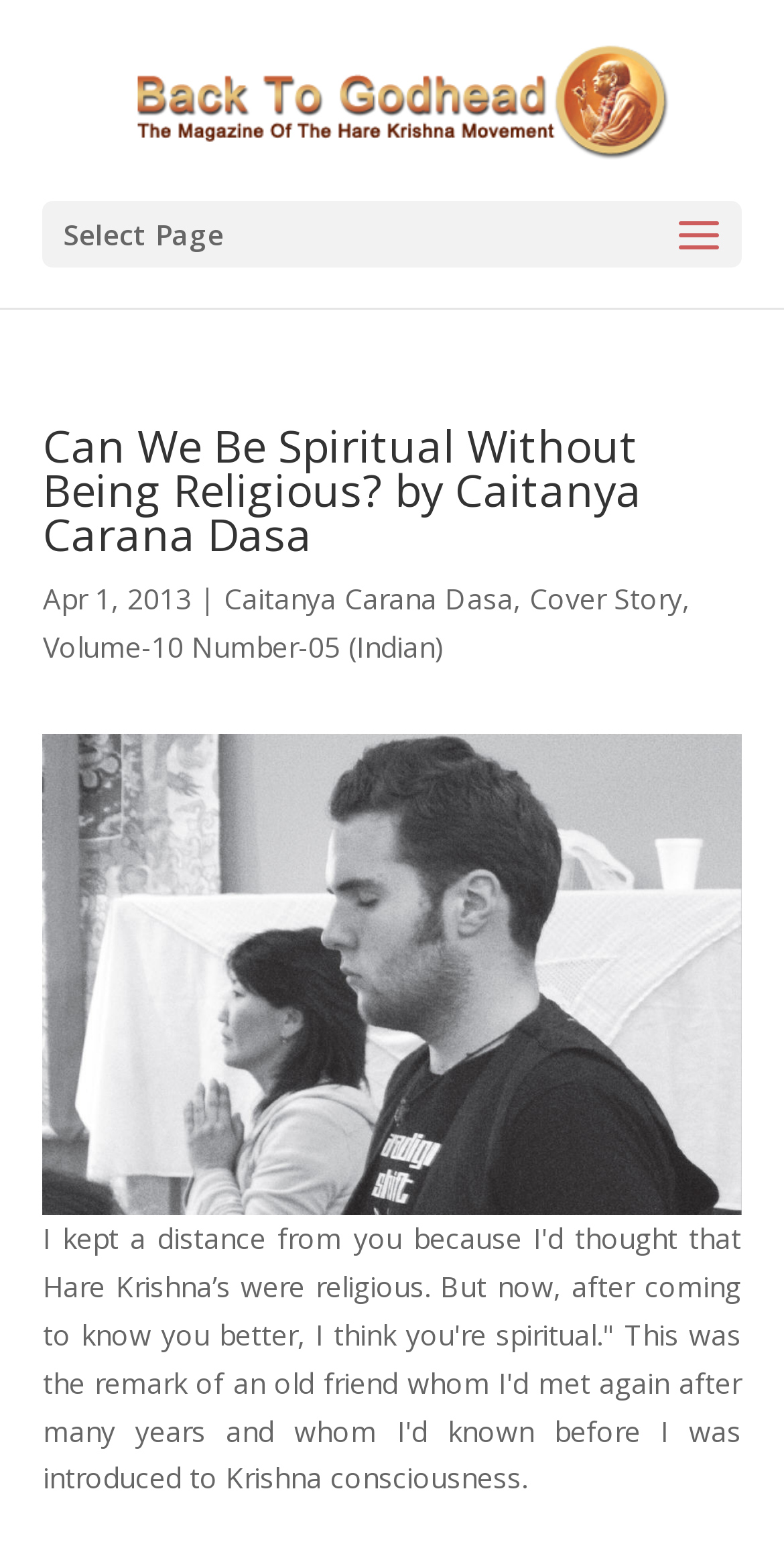Return the bounding box coordinates of the UI element that corresponds to this description: "Cover Story". The coordinates must be given as four float numbers in the range of 0 and 1, [left, top, right, bottom].

[0.676, 0.376, 0.87, 0.4]